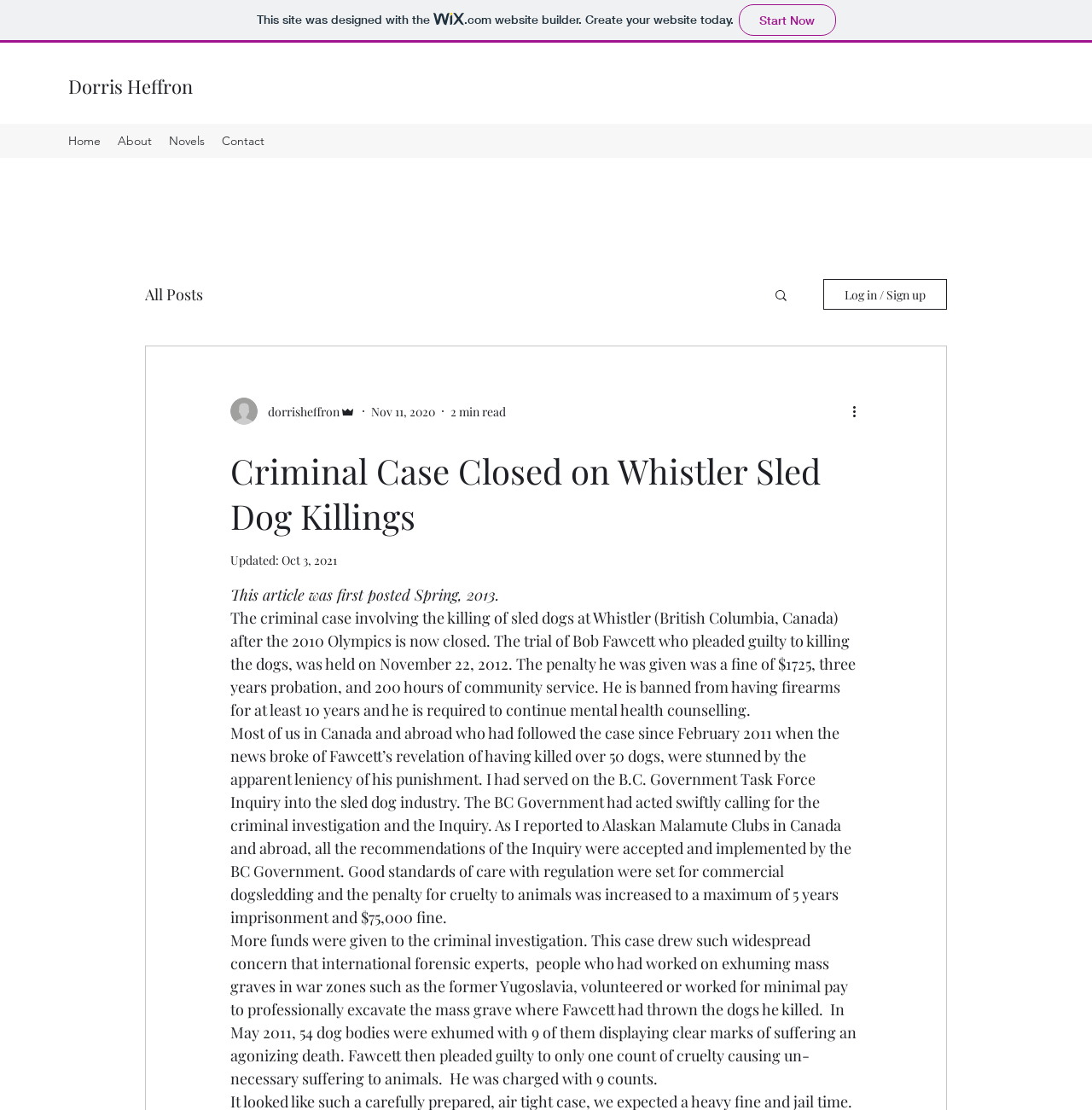How many dog bodies were exhumed in May 2011?
Please use the image to provide a one-word or short phrase answer.

54